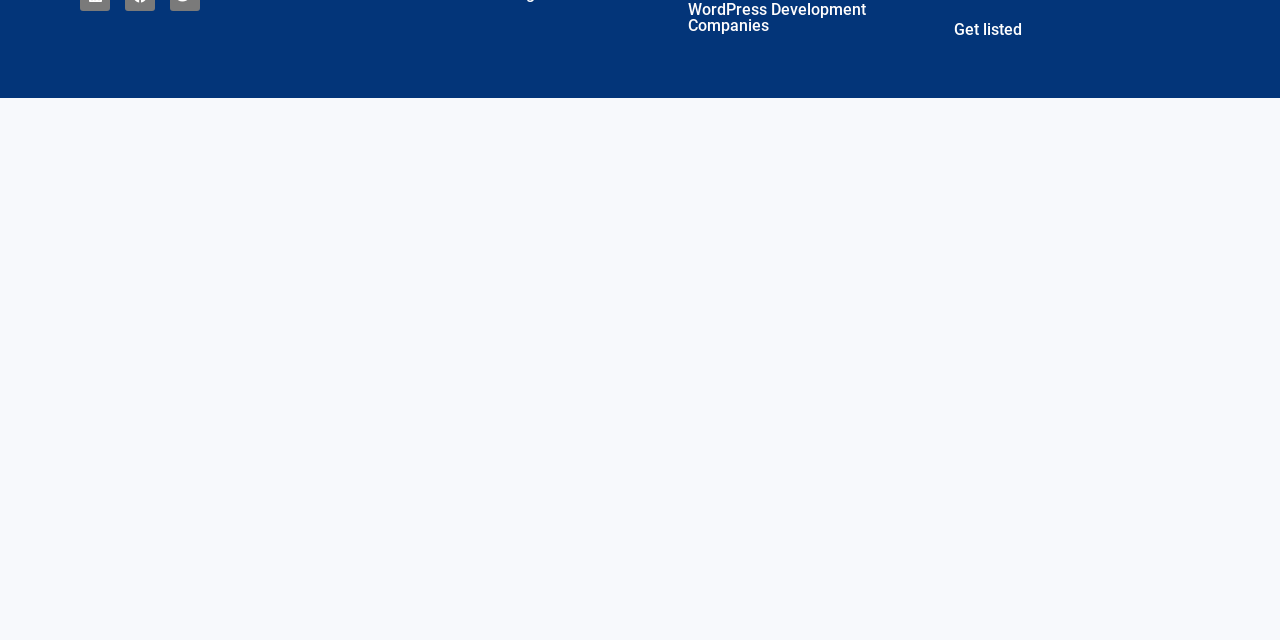Locate the bounding box of the UI element defined by this description: "Get listed". The coordinates should be given as four float numbers between 0 and 1, formatted as [left, top, right, bottom].

[0.745, 0.019, 0.937, 0.075]